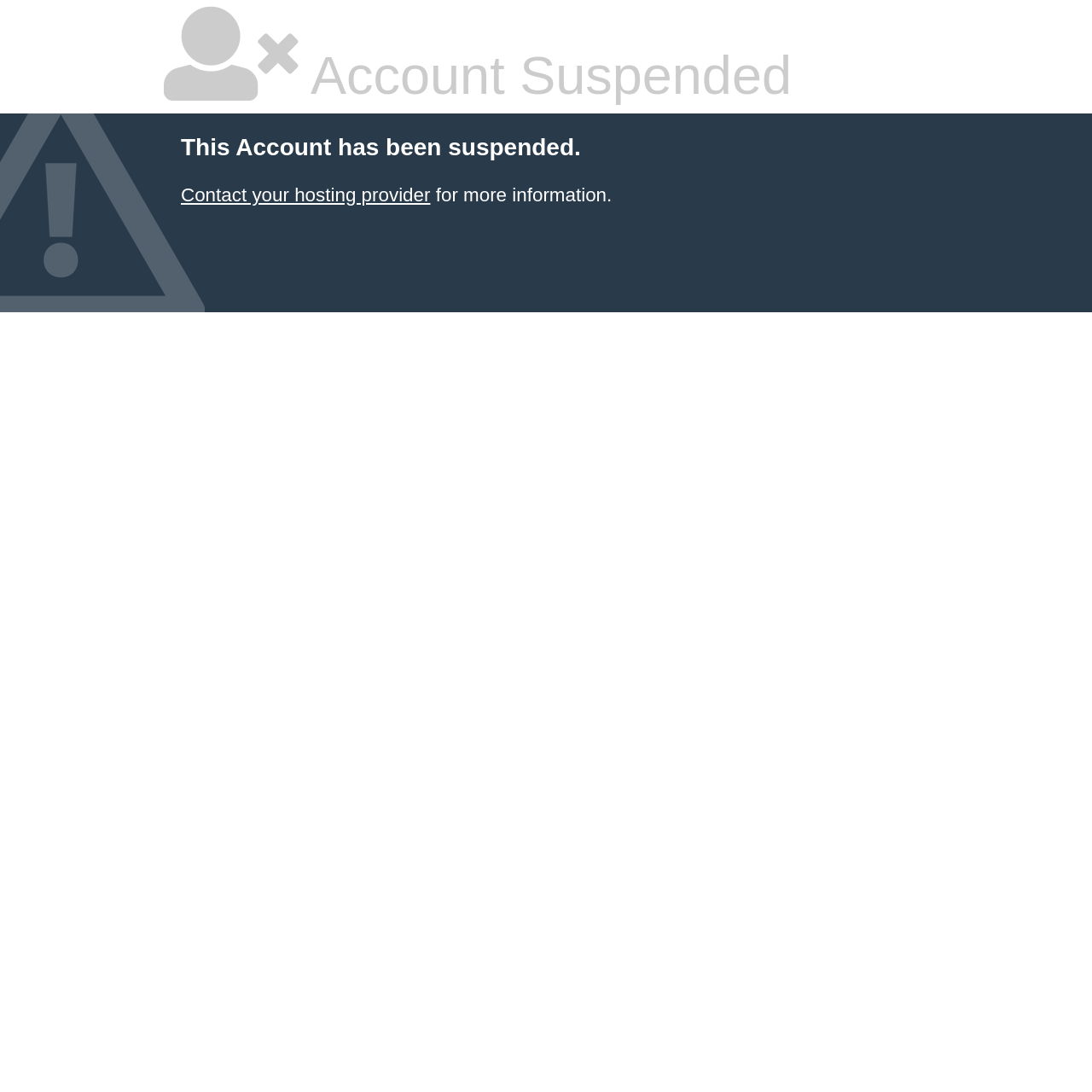Find the bounding box of the UI element described as: "Contact your hosting provider". The bounding box coordinates should be given as four float values between 0 and 1, i.e., [left, top, right, bottom].

[0.166, 0.169, 0.394, 0.188]